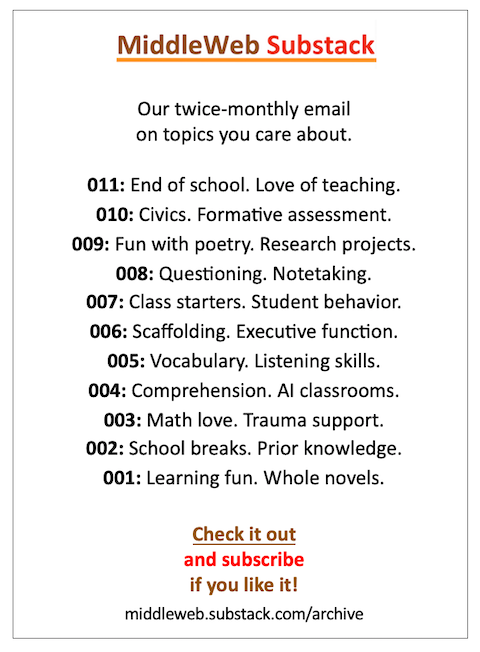Please give a succinct answer to the question in one word or phrase:
What type of community is emphasized in the graphic?

Engaging and supportive